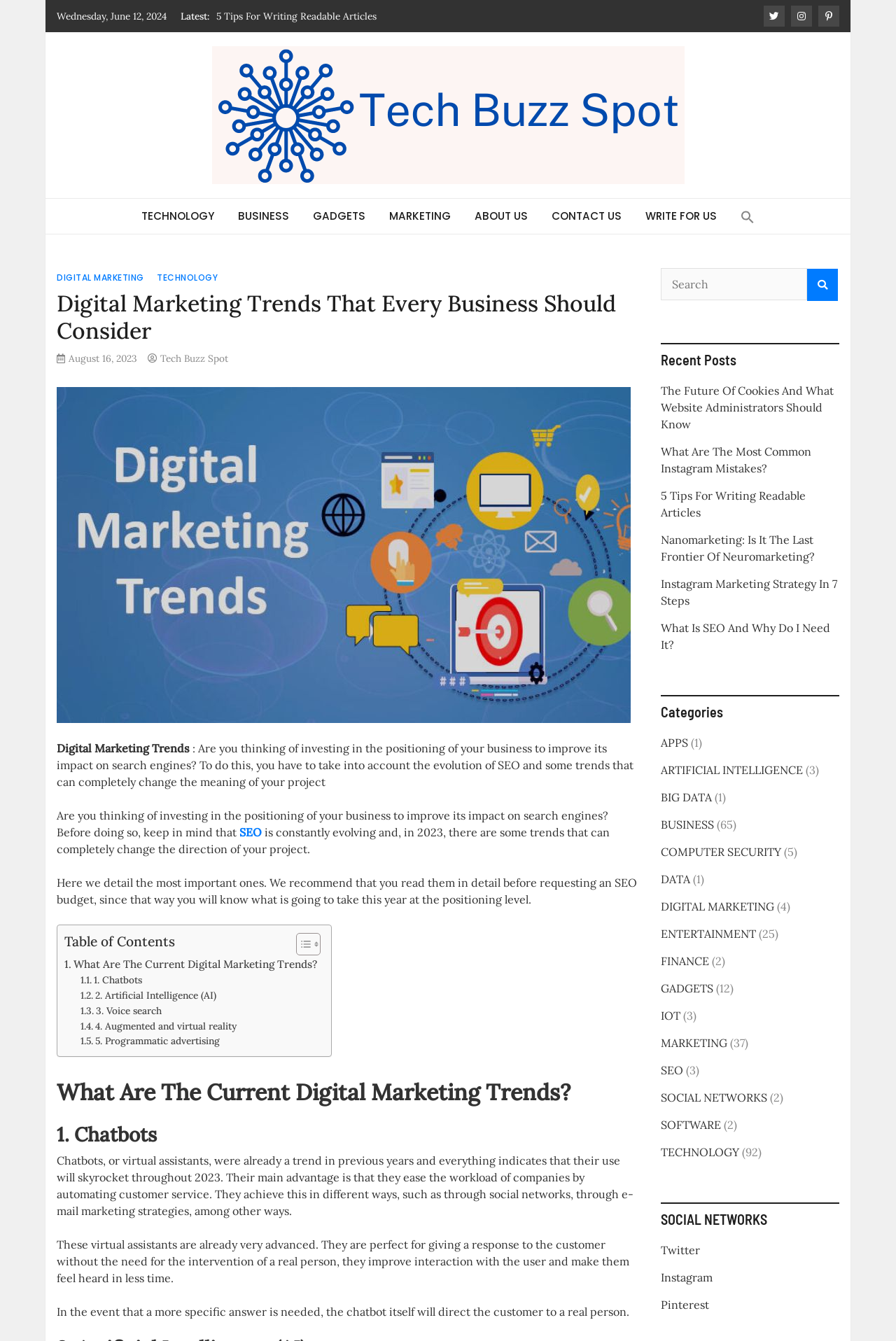Please identify the bounding box coordinates of the element on the webpage that should be clicked to follow this instruction: "Read the 'What Are The Most Common Instagram Mistakes?' article". The bounding box coordinates should be given as four float numbers between 0 and 1, formatted as [left, top, right, bottom].

[0.737, 0.331, 0.905, 0.354]